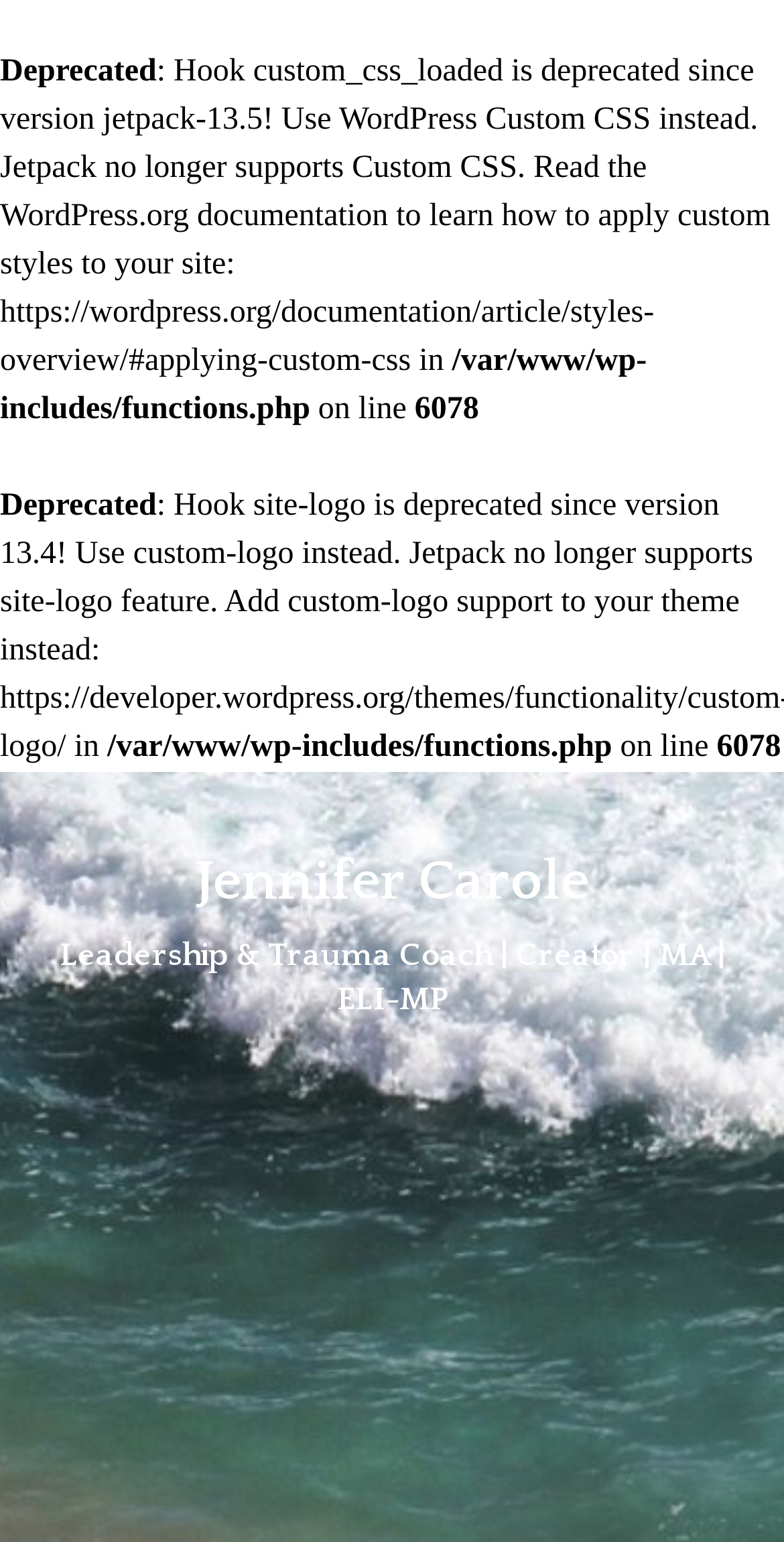Describe all significant elements and features of the webpage.

The webpage appears to be a personal website or blog, specifically the archives page for the topic of "suicide" by Jennifer Carole. 

At the top of the page, there are several warning messages or error notifications, including two instances of "Deprecated" warnings, each accompanied by a URL and a file path. These warnings are positioned near the top-left corner of the page.

Below these warnings, there is a heading element that displays the name "Jennifer Carole" in a prominent font size. This heading is centered near the top of the page. 

Underneath the name, there is a subheading that describes Jennifer Carole as a "Leadership & Trauma Coach | Creator | MA | ELI-MP". This subheading is also centered and positioned below the main heading.

There are no images on the page. The overall content is text-heavy, with a focus on providing information about Jennifer Carole and her work related to suicide.